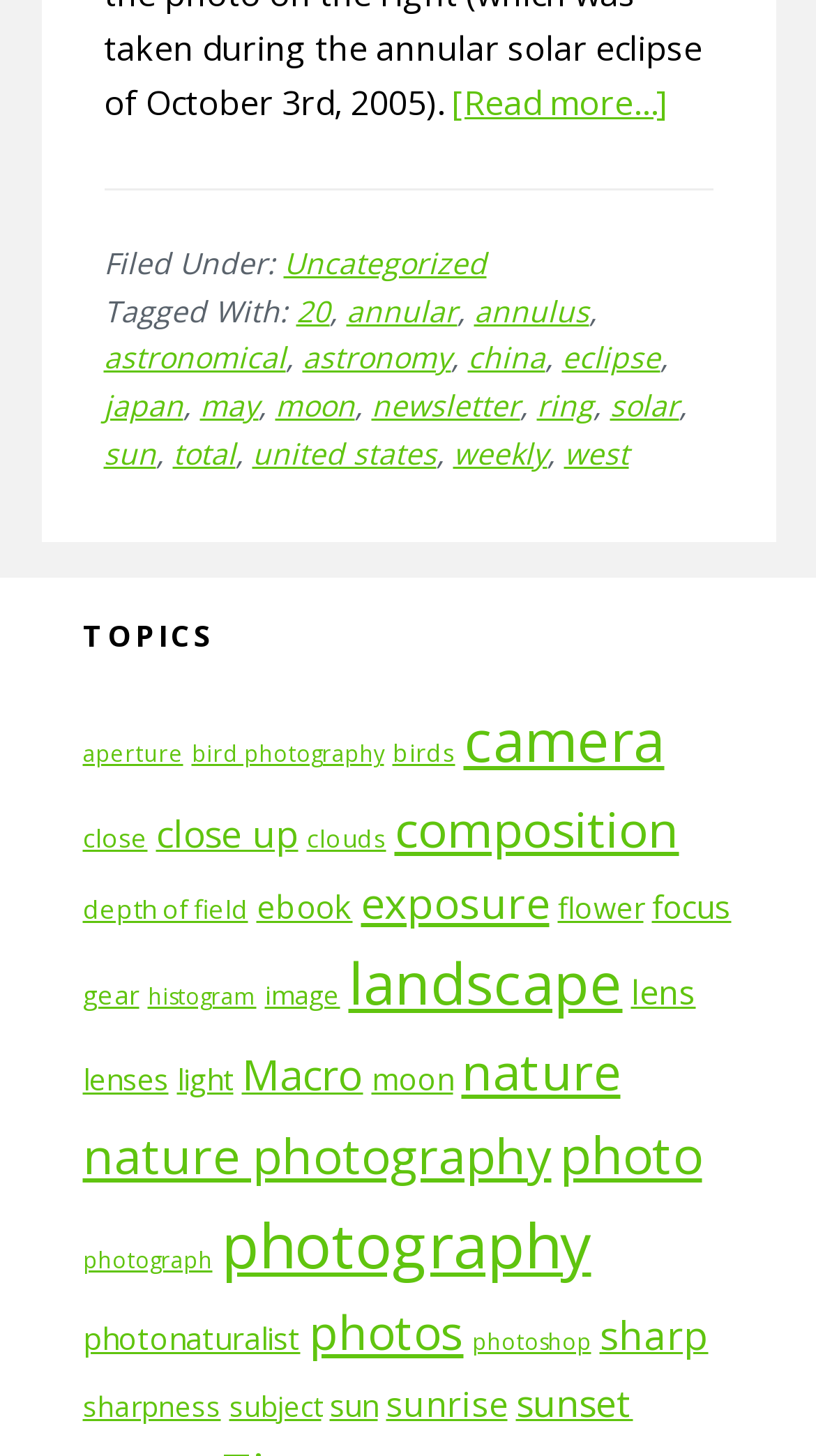Predict the bounding box of the UI element based on this description: "bird photography".

[0.235, 0.508, 0.471, 0.528]